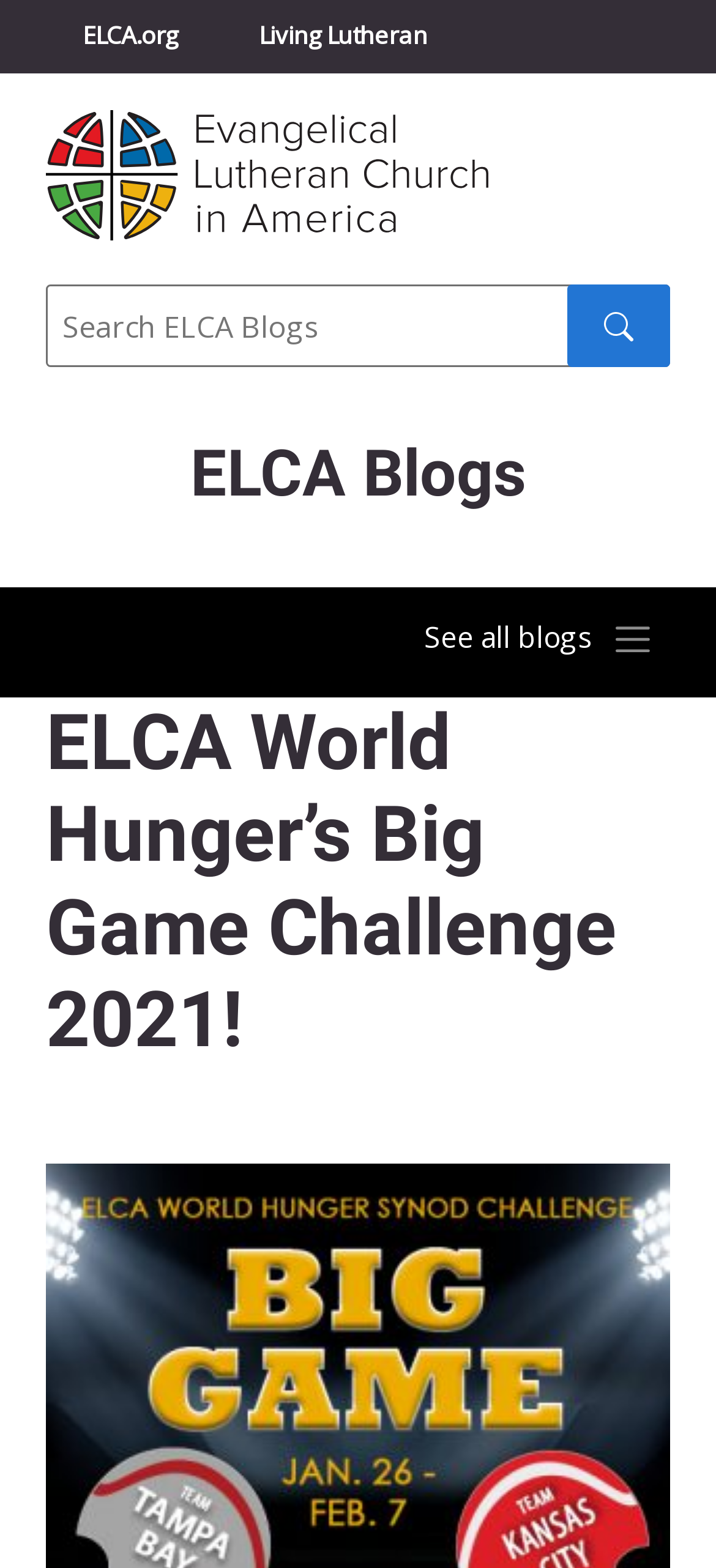Provide the bounding box coordinates of the UI element this sentence describes: "Churchwide Assembly".

[0.064, 0.046, 0.51, 0.092]